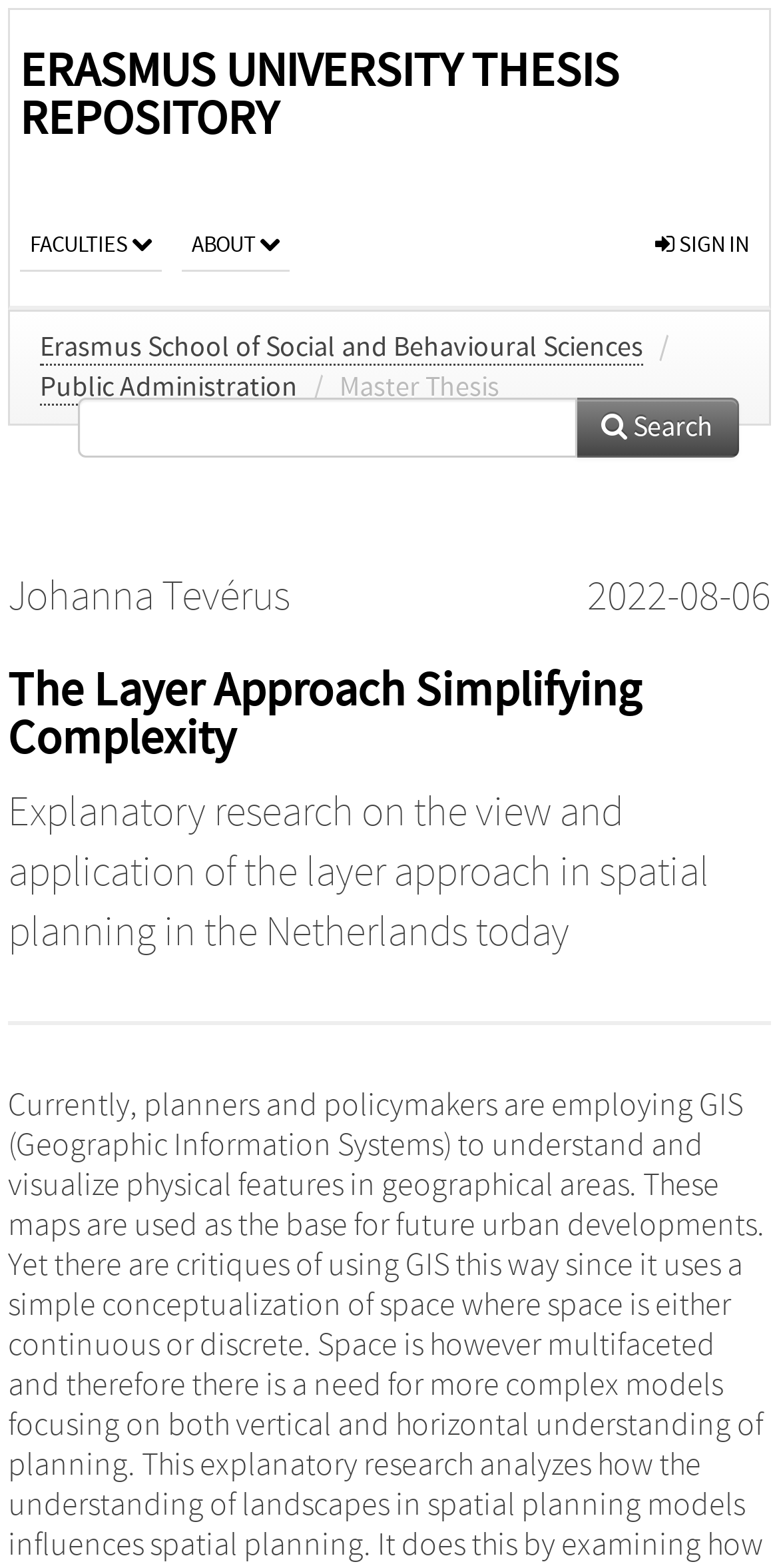Answer the following in one word or a short phrase: 
What is the name of the university?

Erasmus University